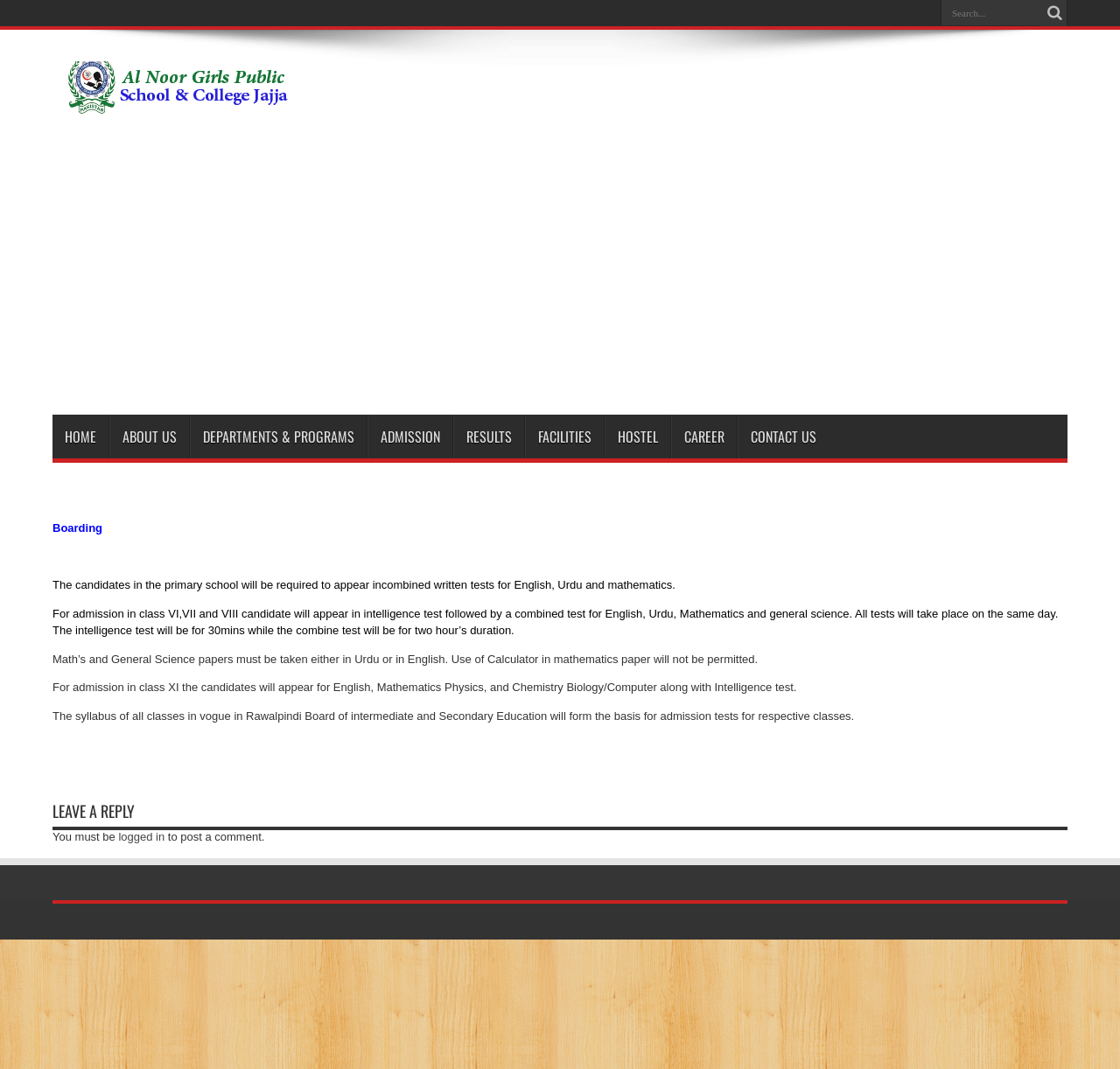Please provide the bounding box coordinate of the region that matches the element description: Departments & Programs. Coordinates should be in the format (top-left x, top-left y, bottom-right x, bottom-right y) and all values should be between 0 and 1.

[0.17, 0.388, 0.327, 0.429]